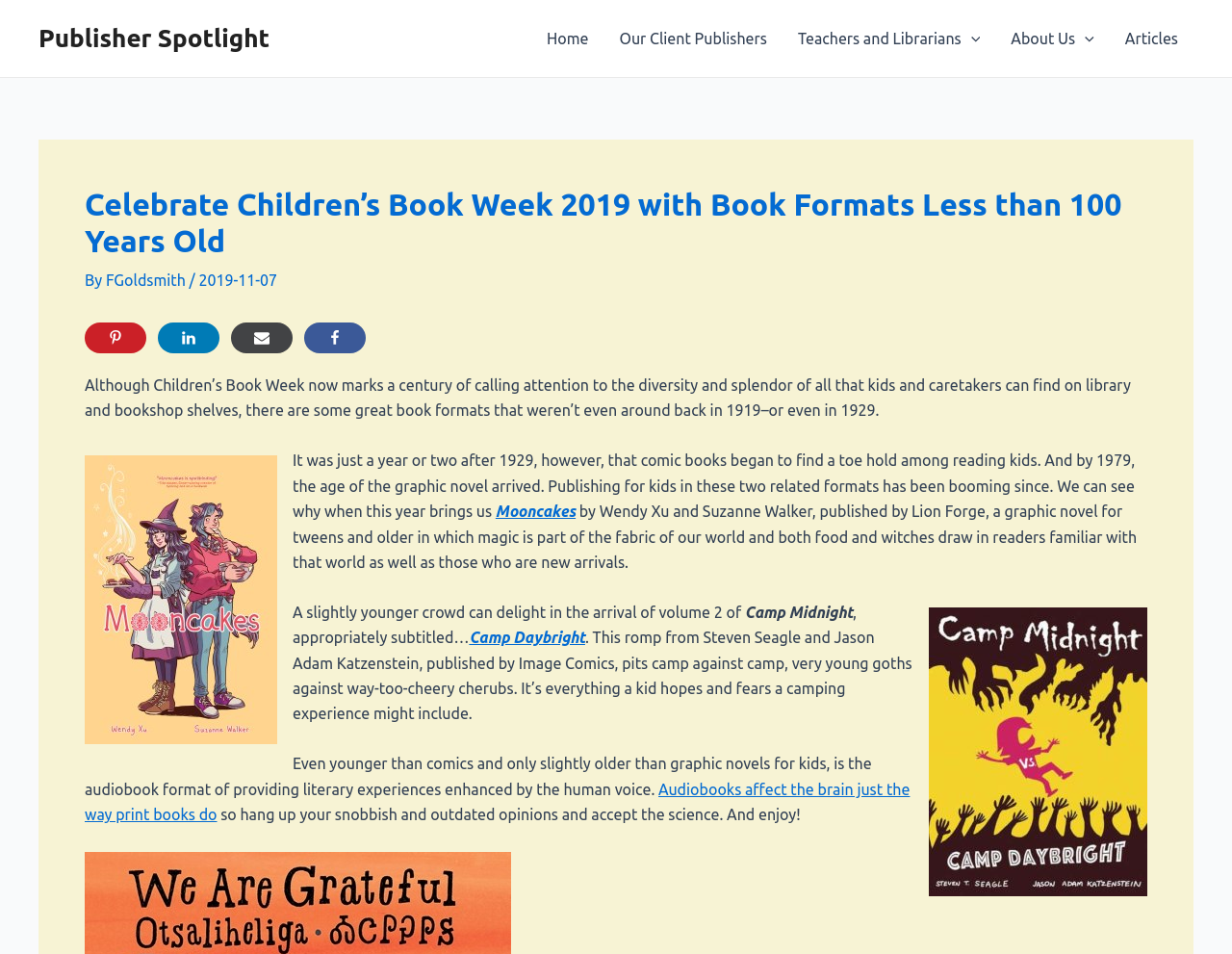Identify the coordinates of the bounding box for the element that must be clicked to accomplish the instruction: "Click on the 'Home' link".

[0.431, 0.0, 0.49, 0.081]